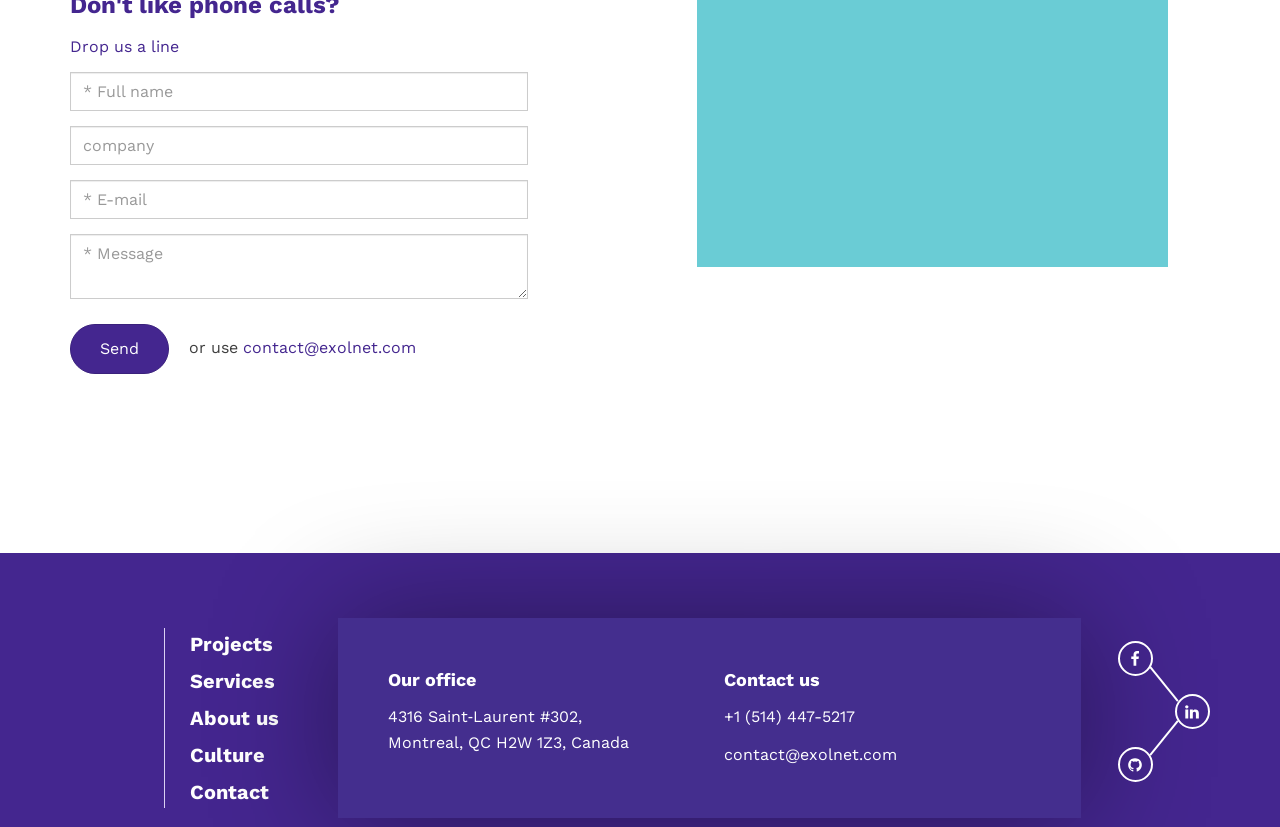Please specify the bounding box coordinates of the clickable region to carry out the following instruction: "Enter full name". The coordinates should be four float numbers between 0 and 1, in the format [left, top, right, bottom].

[0.055, 0.087, 0.412, 0.134]